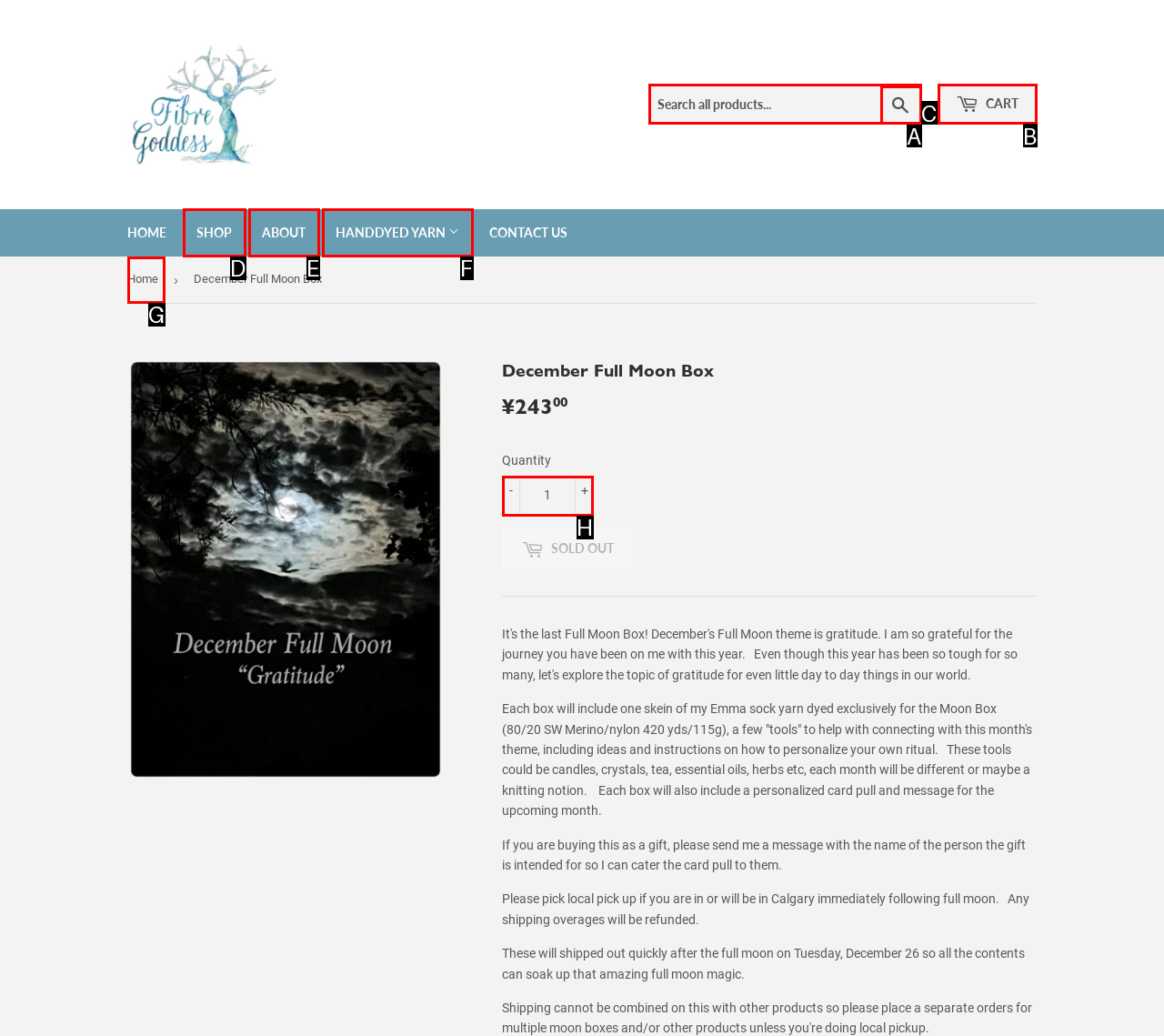Choose the HTML element that corresponds to the description: Shop
Provide the answer by selecting the letter from the given choices.

D